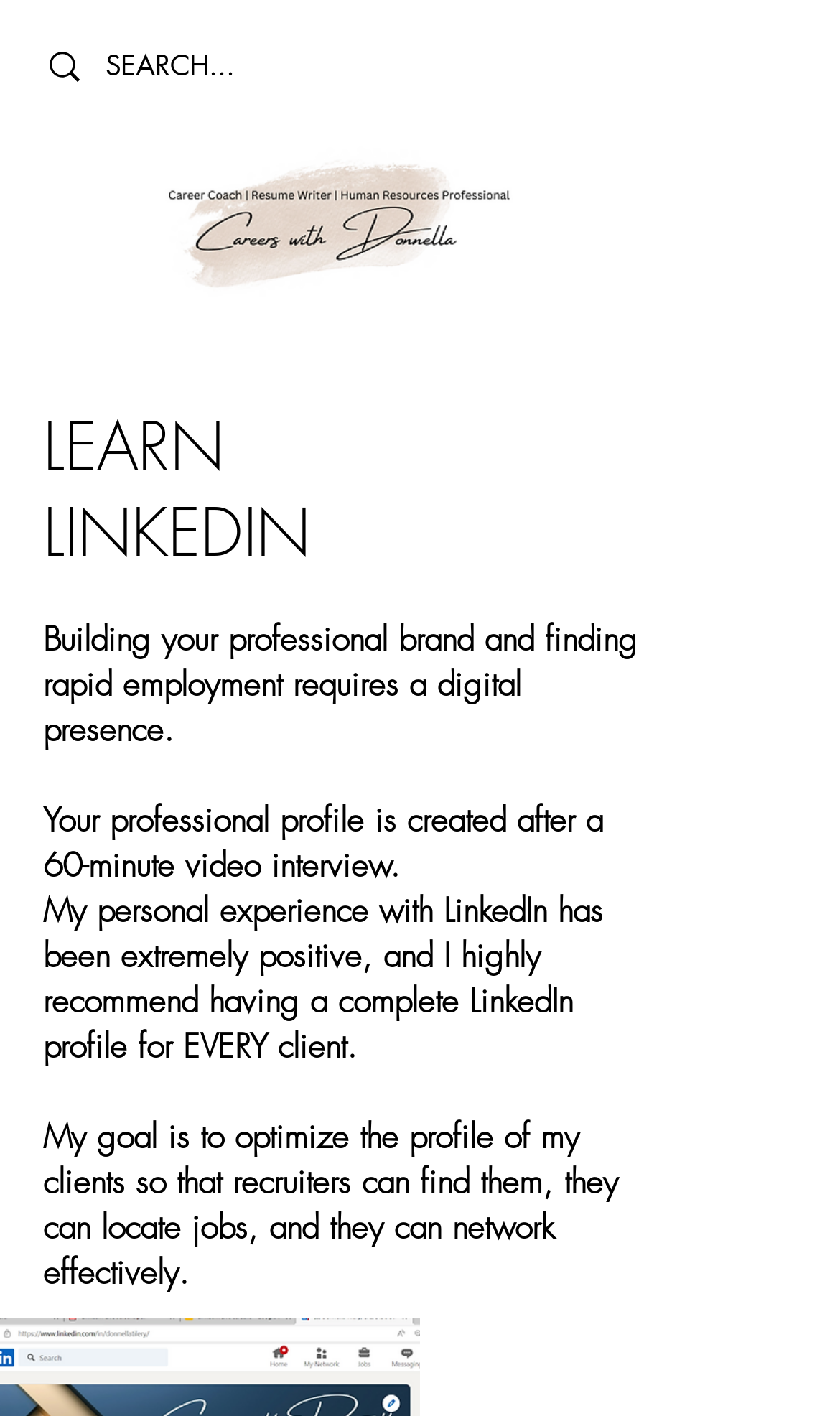Analyze and describe the webpage in a detailed narrative.

The webpage is about creating a LinkedIn profile, with a focus on networking, finding jobs, and connecting with people in one's industry. At the top right corner, there is a button to open a navigation menu. Below this, there is a search bar with a magnifying glass icon, where users can type in keywords to search. 

On the left side of the page, there is a profile picture of a Career Coach, Resume Writer, and Human Resources Professional. Next to this, there is a heading that reads "LEARN LINKEDIN" in bold font. Below this heading, there are three paragraphs of text. The first paragraph explains the importance of having a digital presence for professional branding and rapid employment. The second paragraph describes the process of creating a professional profile after a 60-minute video interview. The third paragraph is a testimonial from the author, highlighting the benefits of having a complete LinkedIn profile. 

Finally, there is a fourth paragraph that outlines the author's goal of optimizing client profiles to help them get found by recruiters, locate jobs, and network effectively. Overall, the webpage is focused on promoting the importance of having a LinkedIn profile and offering services to help individuals create an effective online presence.